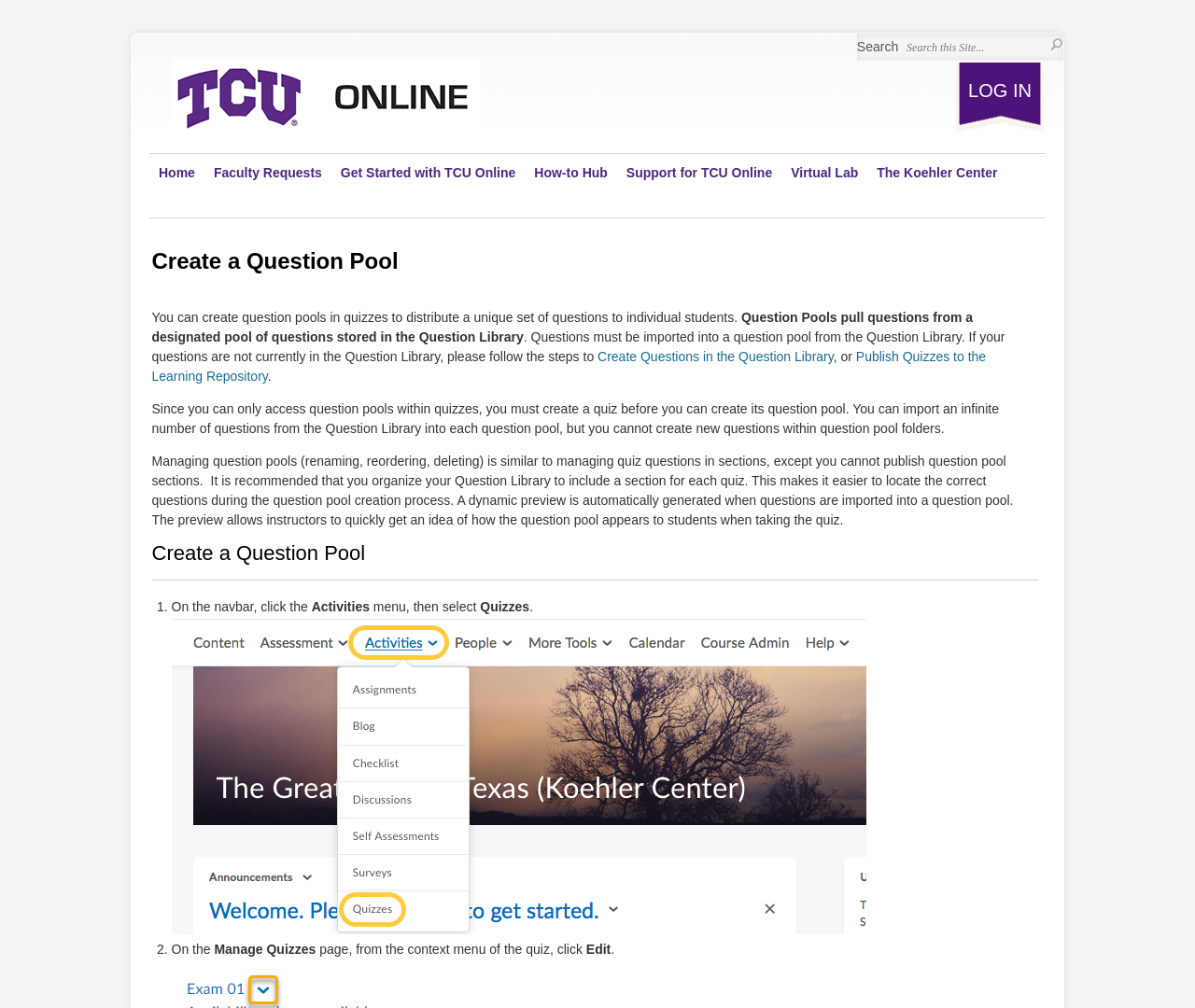Determine the primary headline of the webpage.

Create a Question Pool